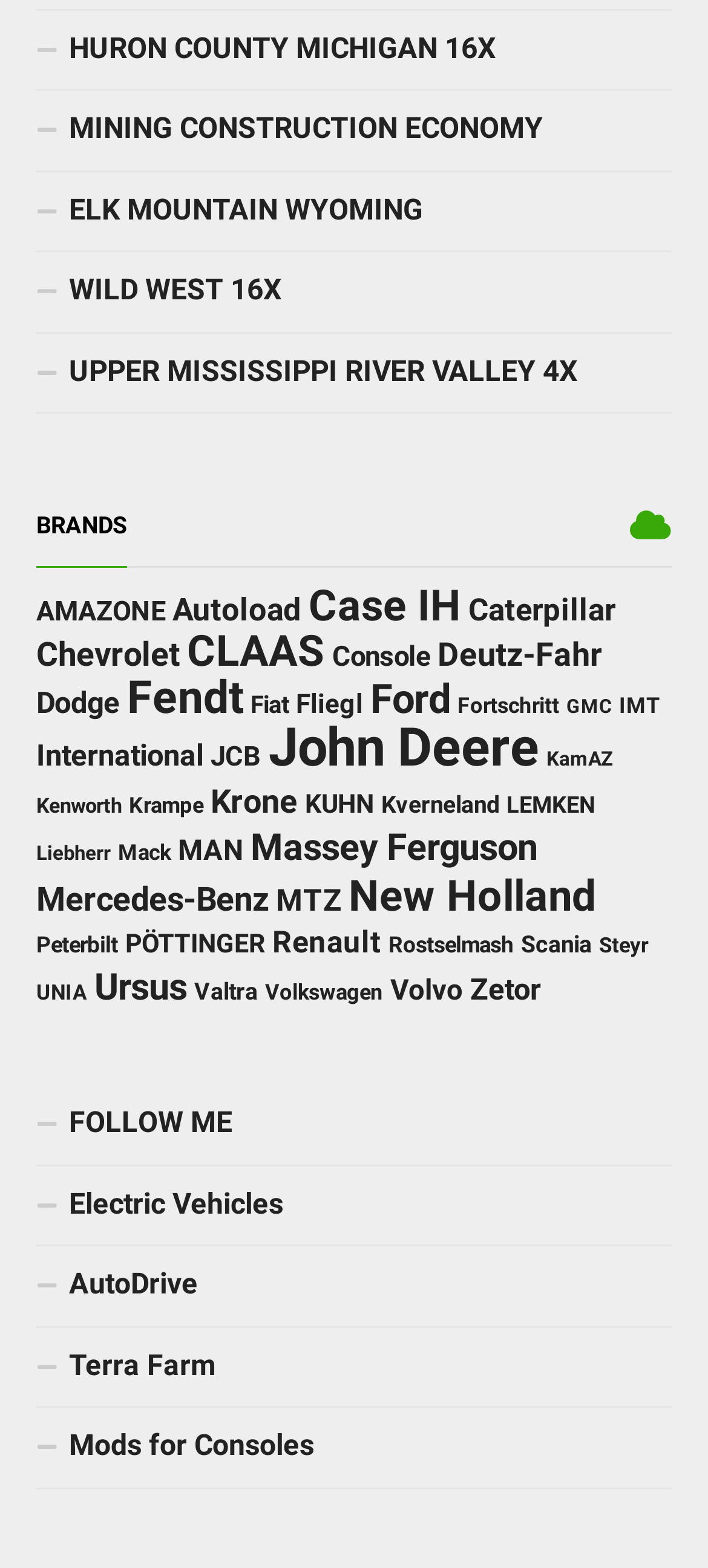Please identify the bounding box coordinates of the element I should click to complete this instruction: 'Click on the 'AMAZONE' link'. The coordinates should be given as four float numbers between 0 and 1, like this: [left, top, right, bottom].

[0.051, 0.379, 0.233, 0.4]